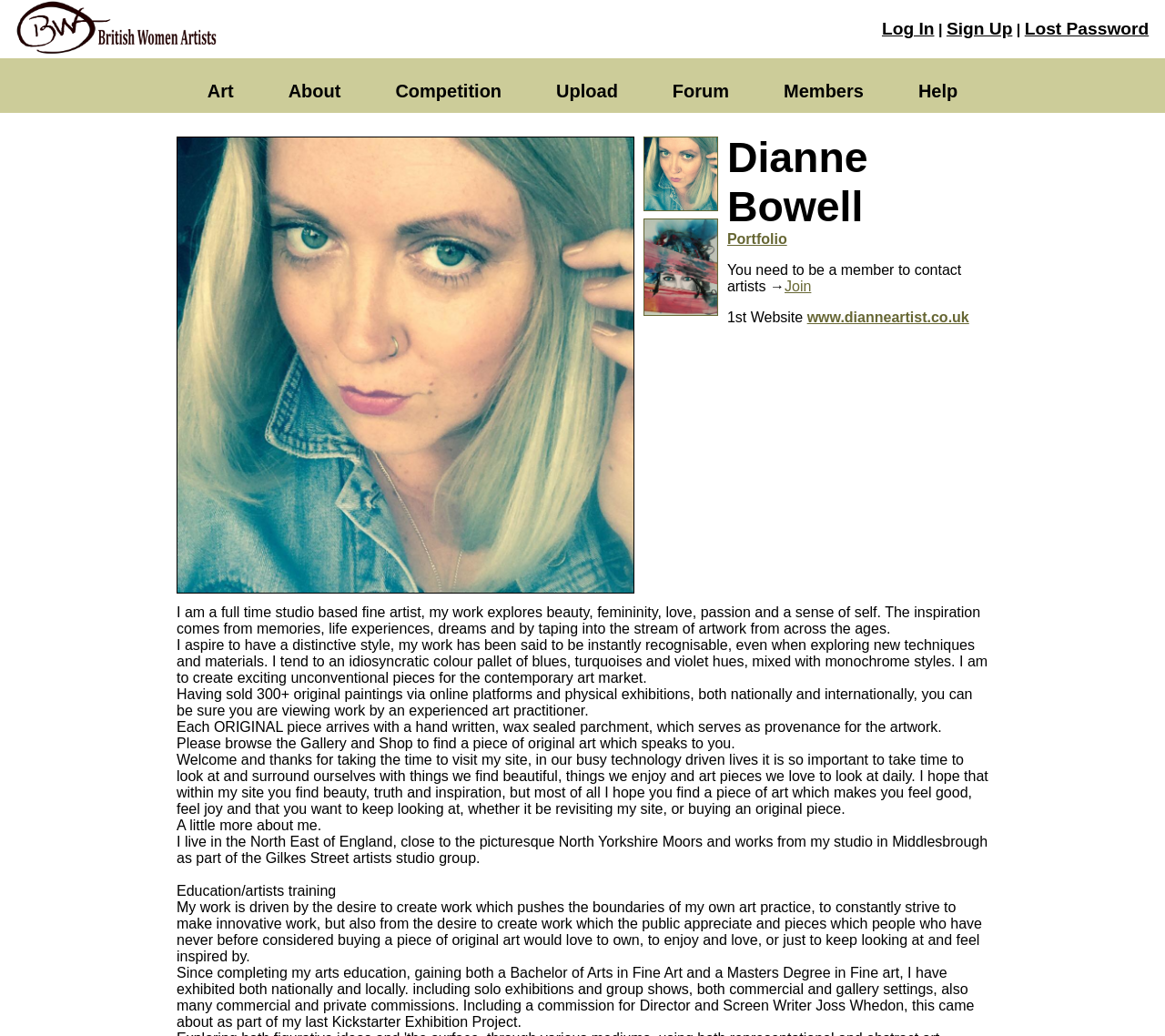What is the artist's name?
Based on the screenshot, provide a one-word or short-phrase response.

Dianne Bowell